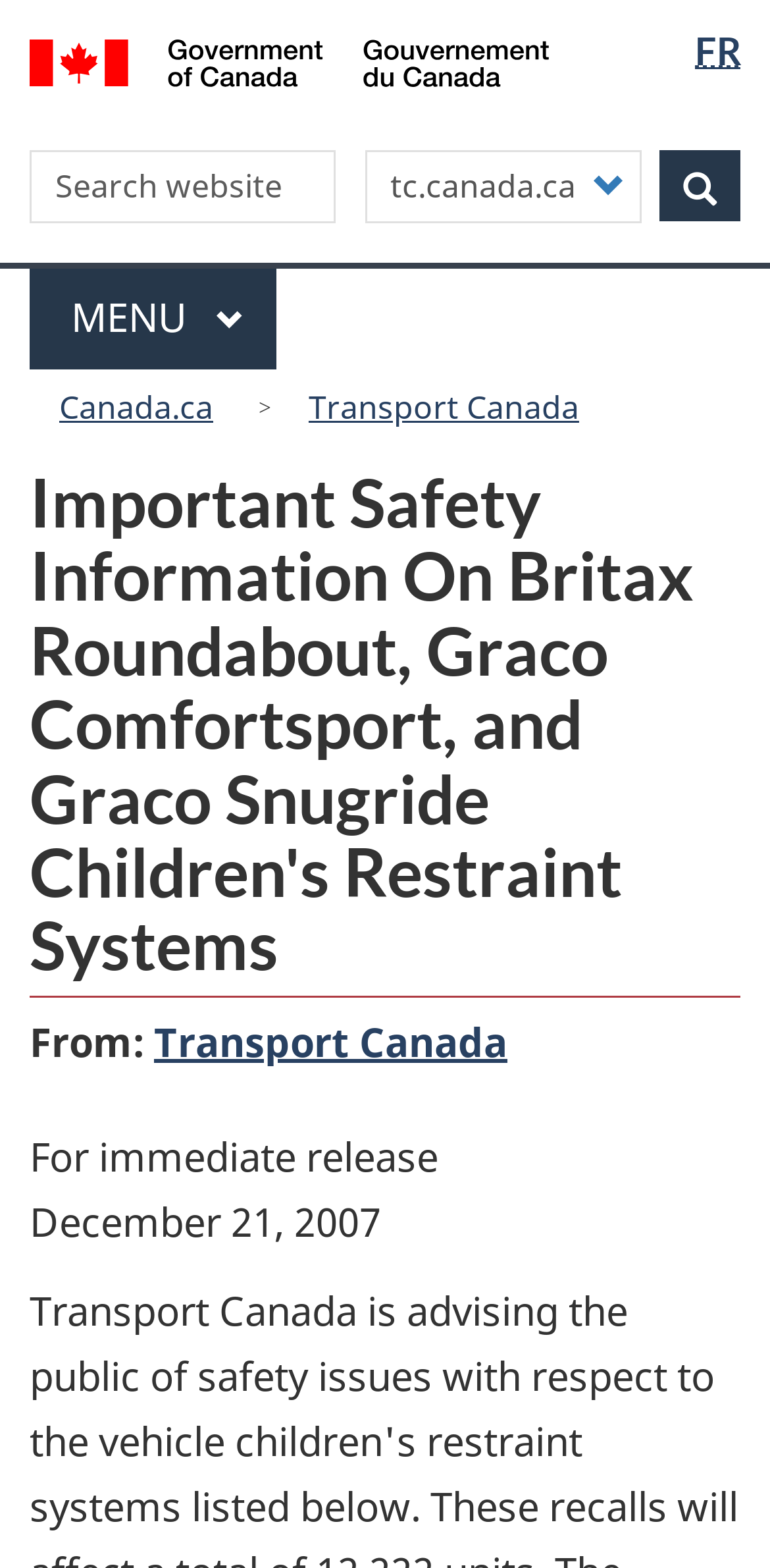Generate an in-depth caption that captures all aspects of the webpage.

The webpage appears to be a government website, specifically from Transport Canada, providing important safety information on children's restraint systems. 

At the top of the page, there are three links: "Skip to main content", "Skip to 'About this site'", and "Switch to basic HTML version". Next to these links, there is a language selection section with a heading "Language selection" and a link to switch to French ("FR"). 

On the top left, there is a Government of Canada logo, accompanied by a link to the Government of Canada website. Below this, there is a search bar with a label "Search this site" and a button to customize the search. 

The main navigation menu is located on the left side of the page, with a heading "Menu" and a button to expand or collapse the menu. The menu has a submenu item labeled "MAIN" and "MENU". 

Below the navigation menu, there is a "You are here" section, which displays the current location within the website, with links to Canada.ca and Transport Canada. 

The main content of the page is a safety information article, with a heading that matches the meta description. The article has a "From" section with a link to Transport Canada, followed by a "For immediate release" section with a date, December 21, 2007.